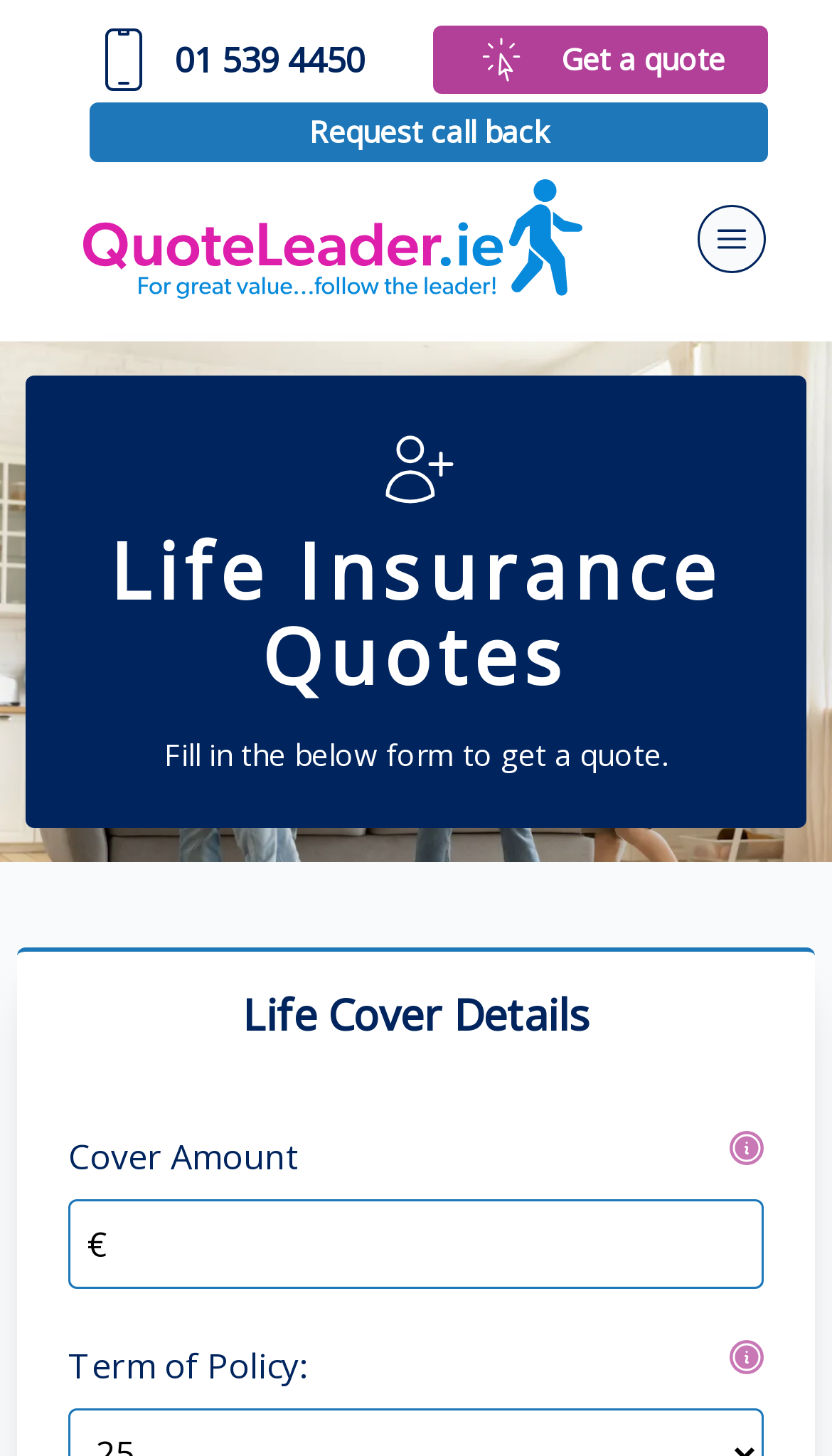Locate the primary headline on the webpage and provide its text.

Life Insurance Quotes